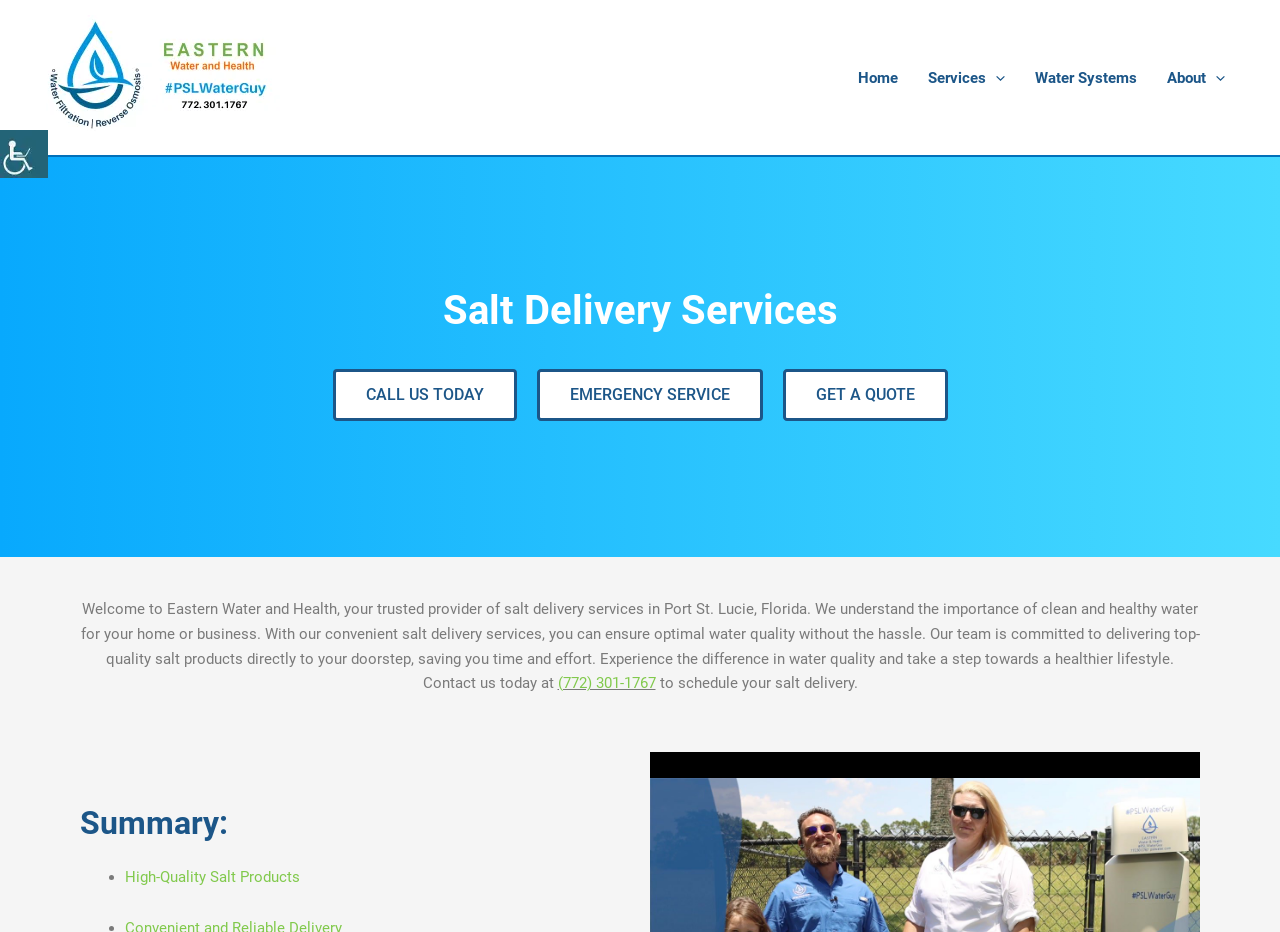Specify the bounding box coordinates of the area that needs to be clicked to achieve the following instruction: "Get a quote".

[0.611, 0.396, 0.74, 0.452]